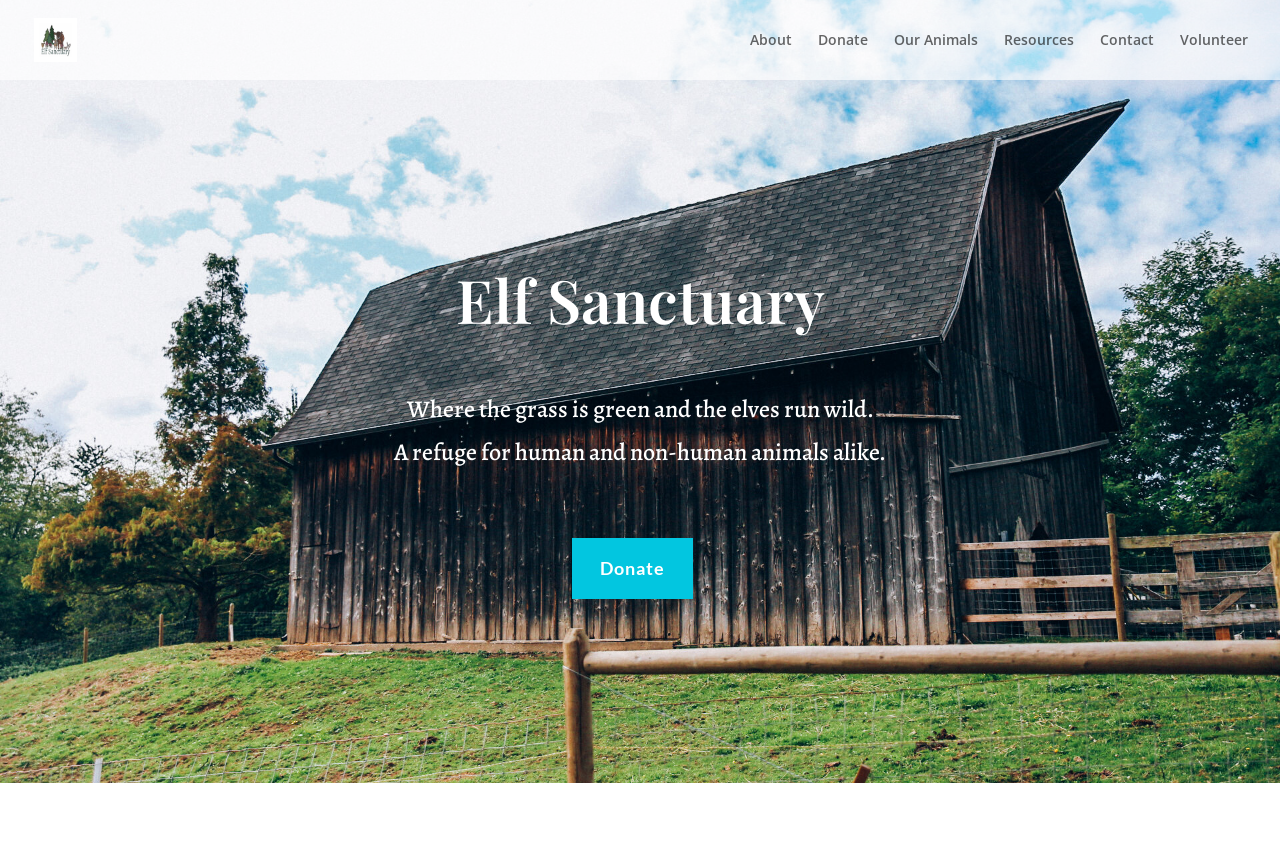Please identify the bounding box coordinates of where to click in order to follow the instruction: "contact the sanctuary".

[0.859, 0.039, 0.902, 0.093]